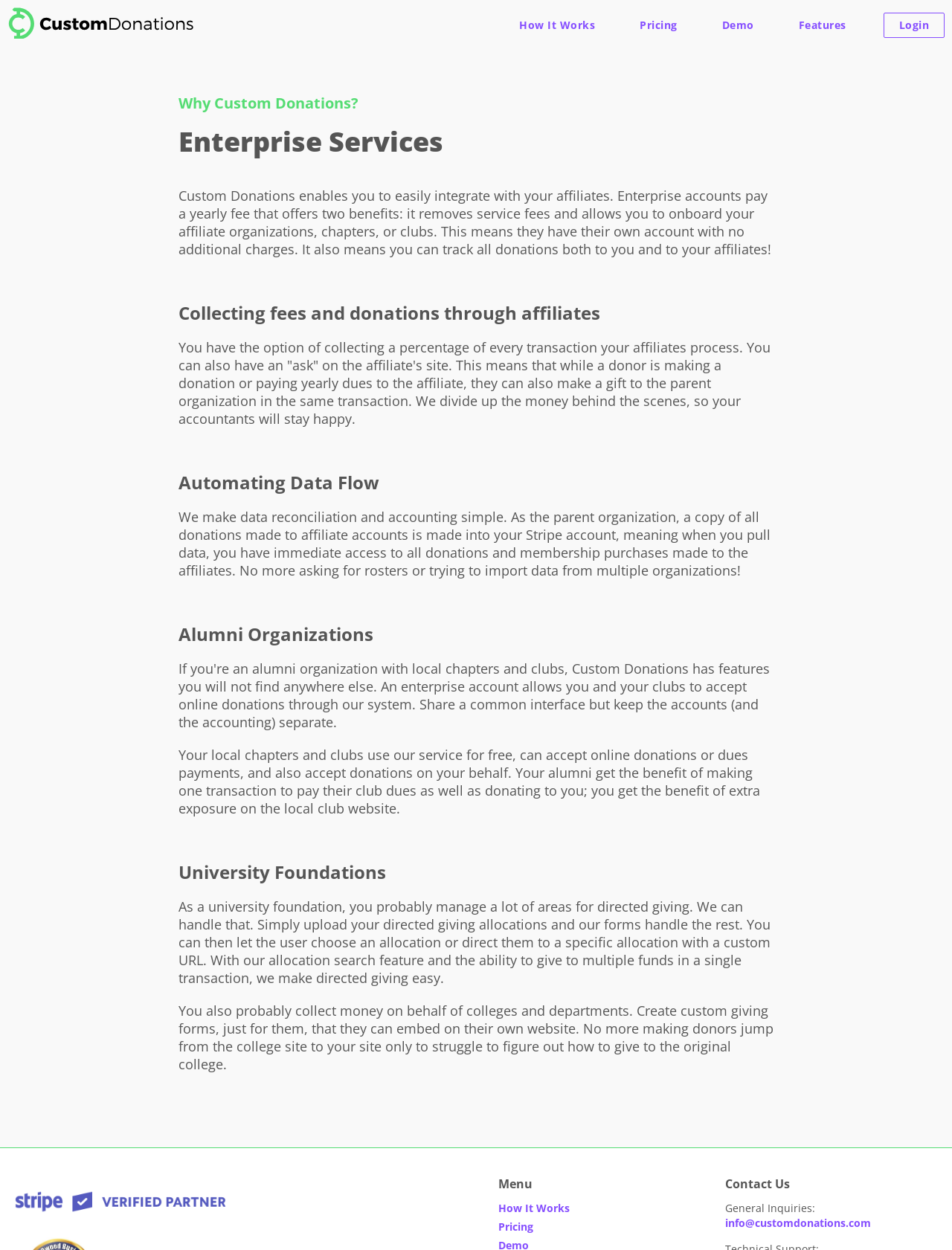Please specify the bounding box coordinates of the clickable region to carry out the following instruction: "Click on the 'Stripe Verified Partner' link". The coordinates should be four float numbers between 0 and 1, in the format [left, top, right, bottom].

[0.016, 0.943, 0.237, 0.97]